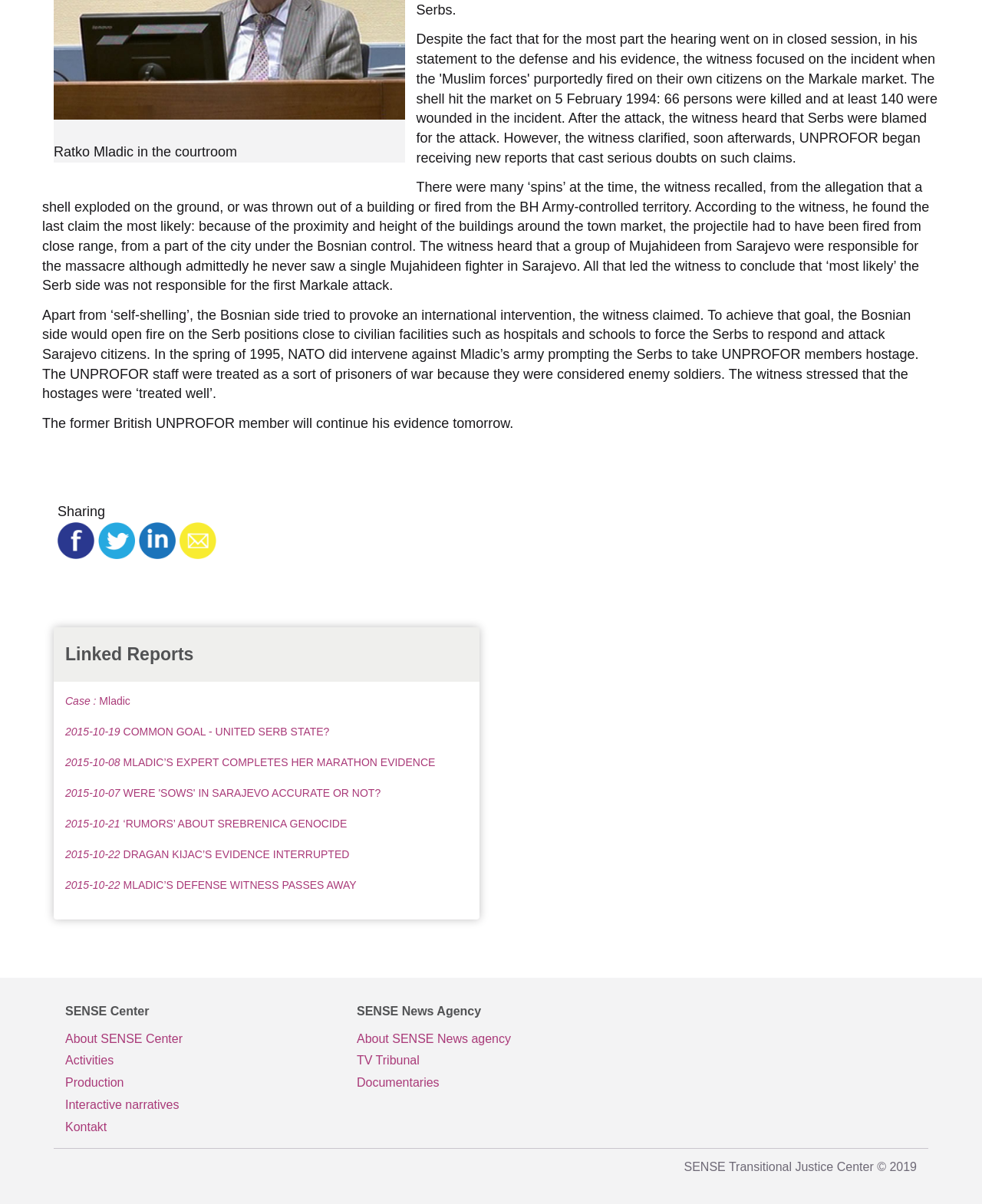Using the given element description, provide the bounding box coordinates (top-left x, top-left y, bottom-right x, bottom-right y) for the corresponding UI element in the screenshot: TV Tribunal

[0.363, 0.872, 0.637, 0.891]